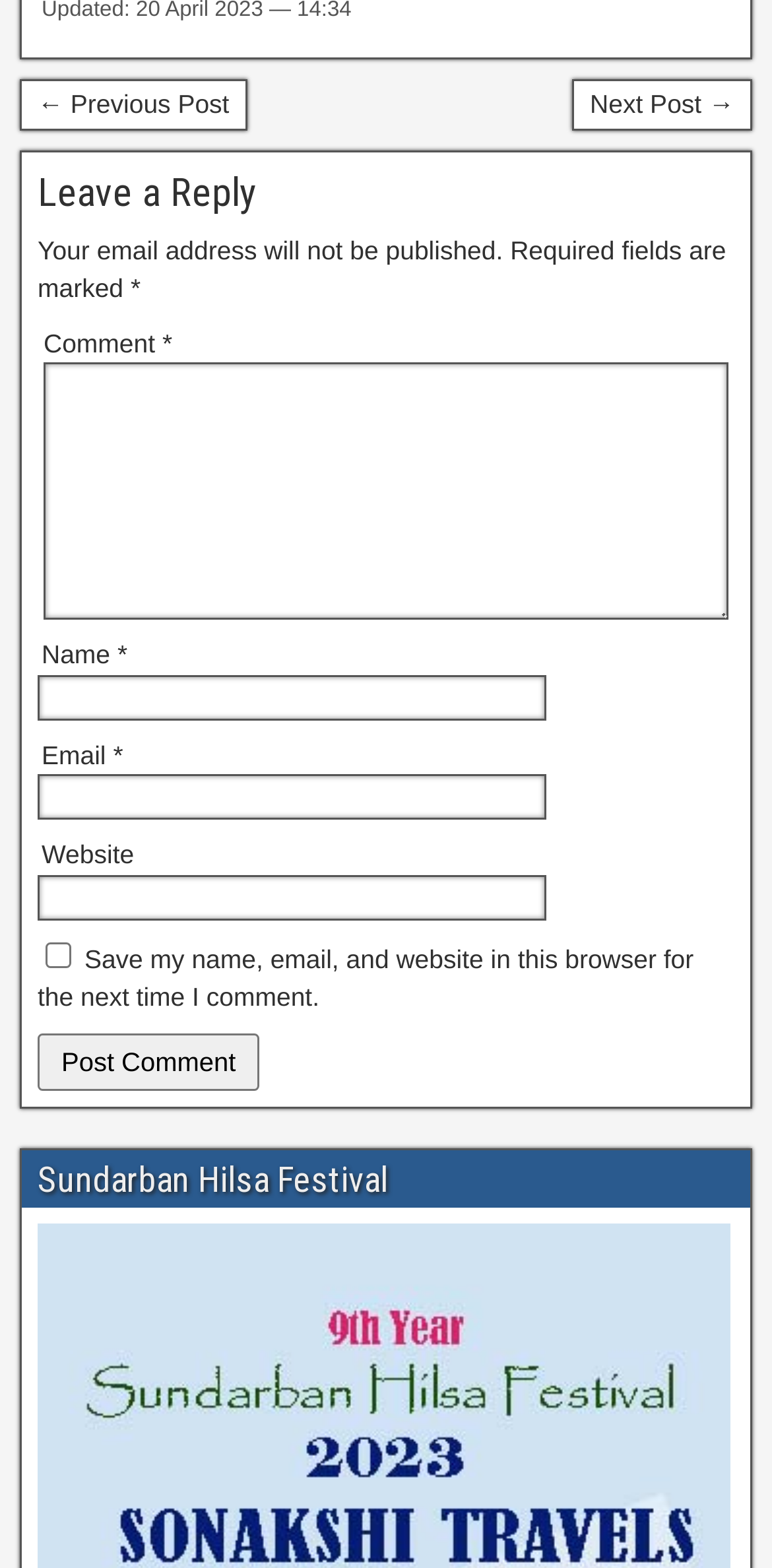Find the bounding box coordinates of the UI element according to this description: "design research studio".

None